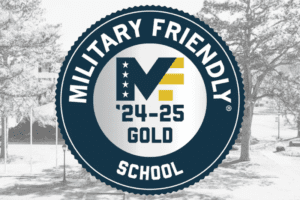What is the shape of the band surrounding the central emblem?
Can you give a detailed and elaborate answer to the question?

The caption describes the band surrounding the central emblem as a circular band with the text 'MILITARY FRIENDLY' prominently displayed at the top, and 'SCHOOL' at the bottom.